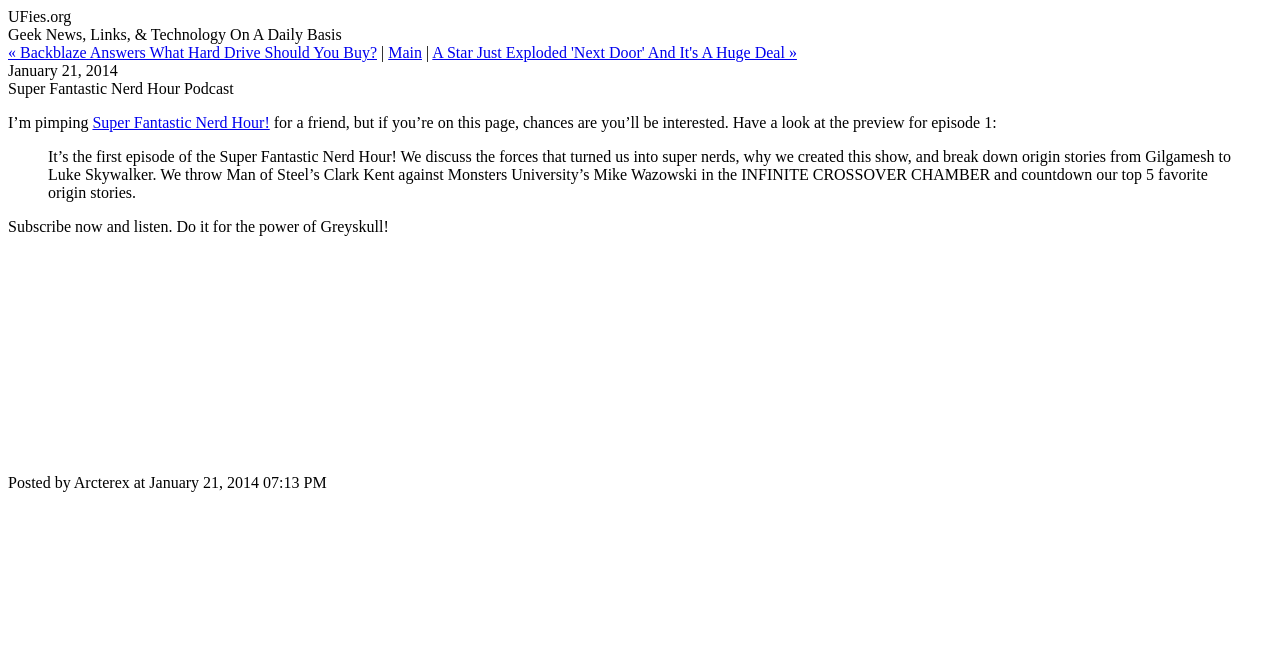What is the date of the podcast episode?
Can you provide an in-depth and detailed response to the question?

I found the static text 'January 21, 2014' at the top of the webpage, which indicates the date when the podcast episode was posted or published.